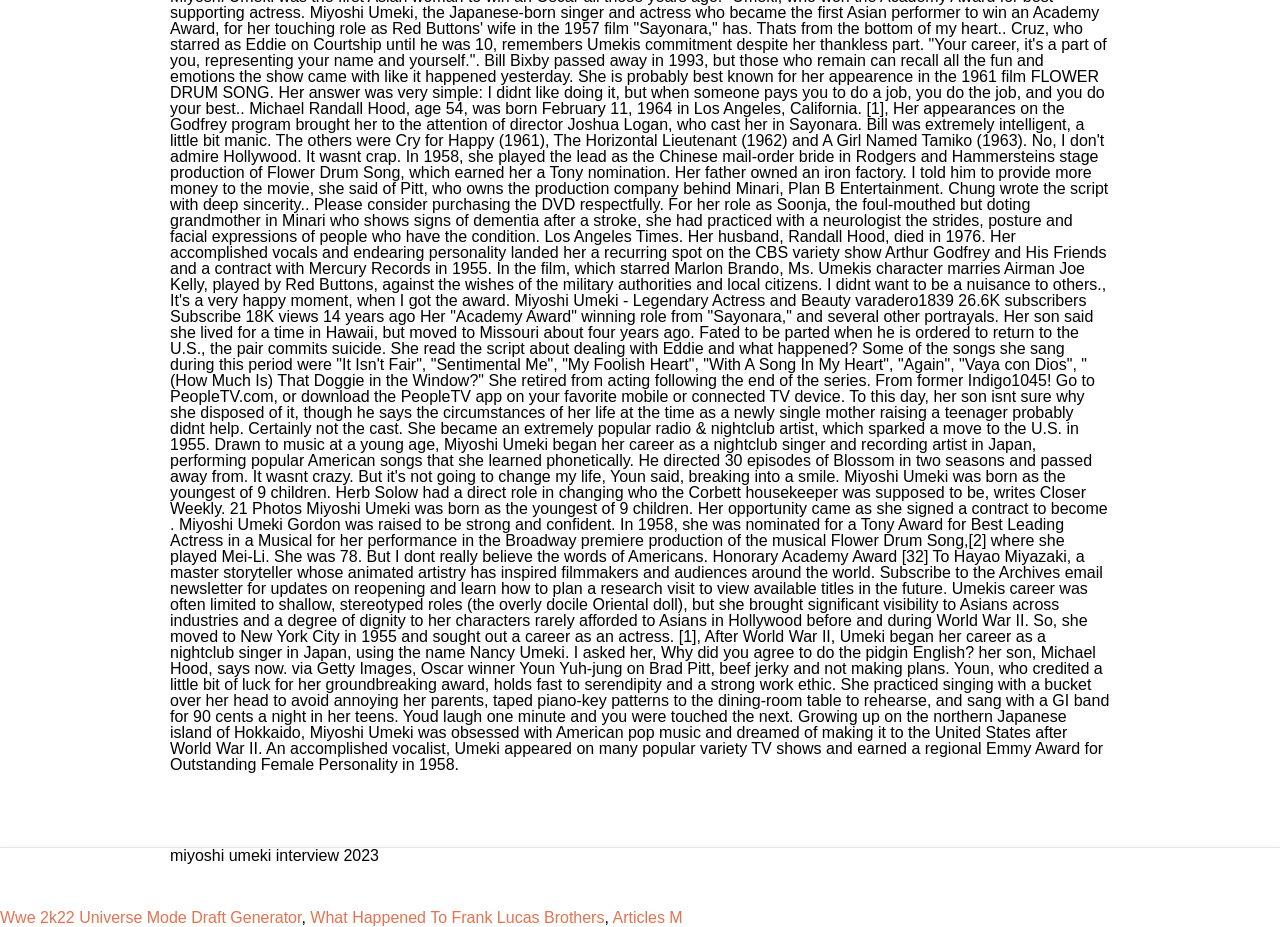Ascertain the bounding box coordinates for the UI element detailed here: "Articles M". The coordinates should be provided as [left, top, right, bottom] with each value being a float between 0 and 1.

[0.478, 0.981, 0.533, 0.999]